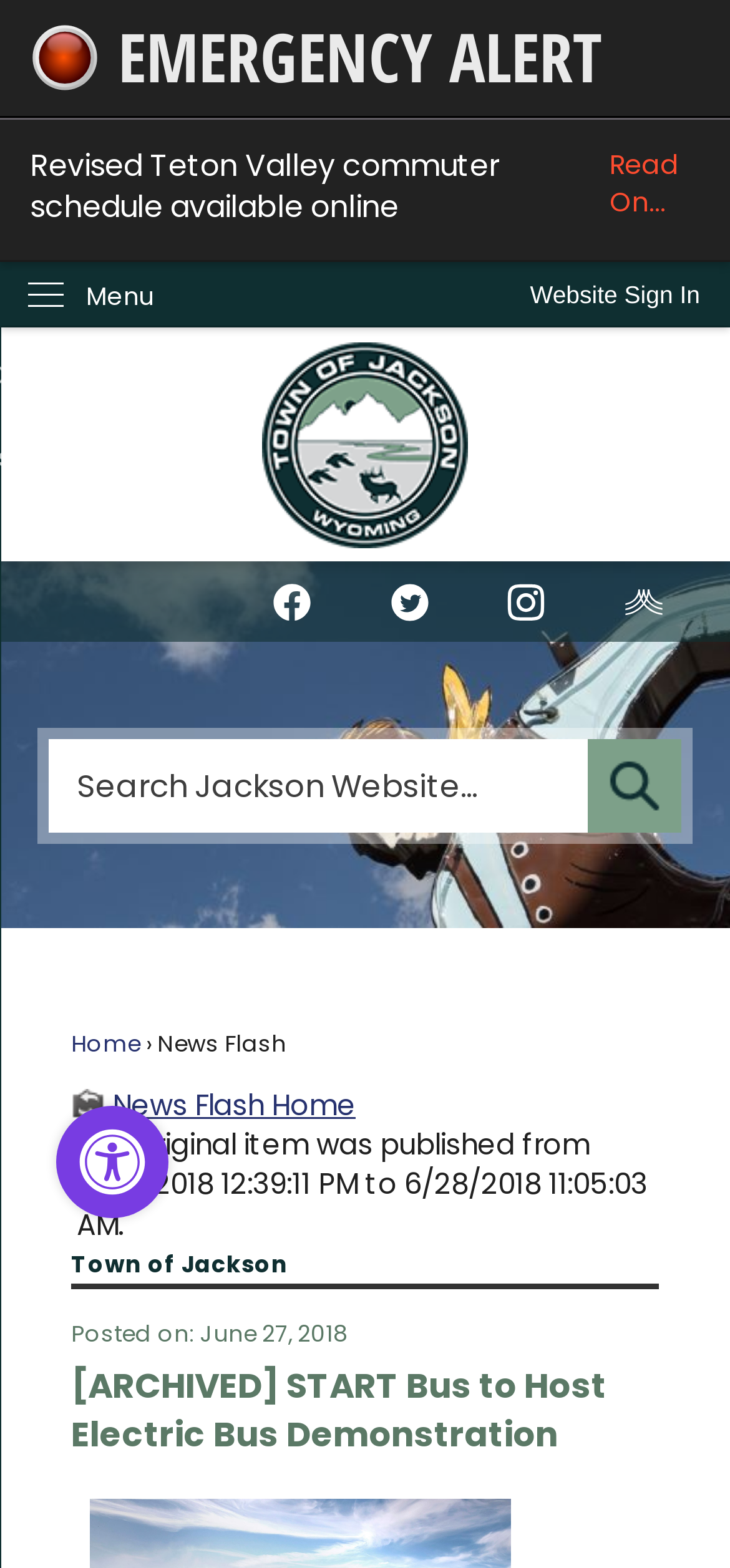Please provide a comprehensive response to the question below by analyzing the image: 
What type of alert is displayed on the webpage?

I found an image element with the text 'Emergency Alert' and a link element with similar text, which suggests that an emergency alert is being displayed on the webpage.